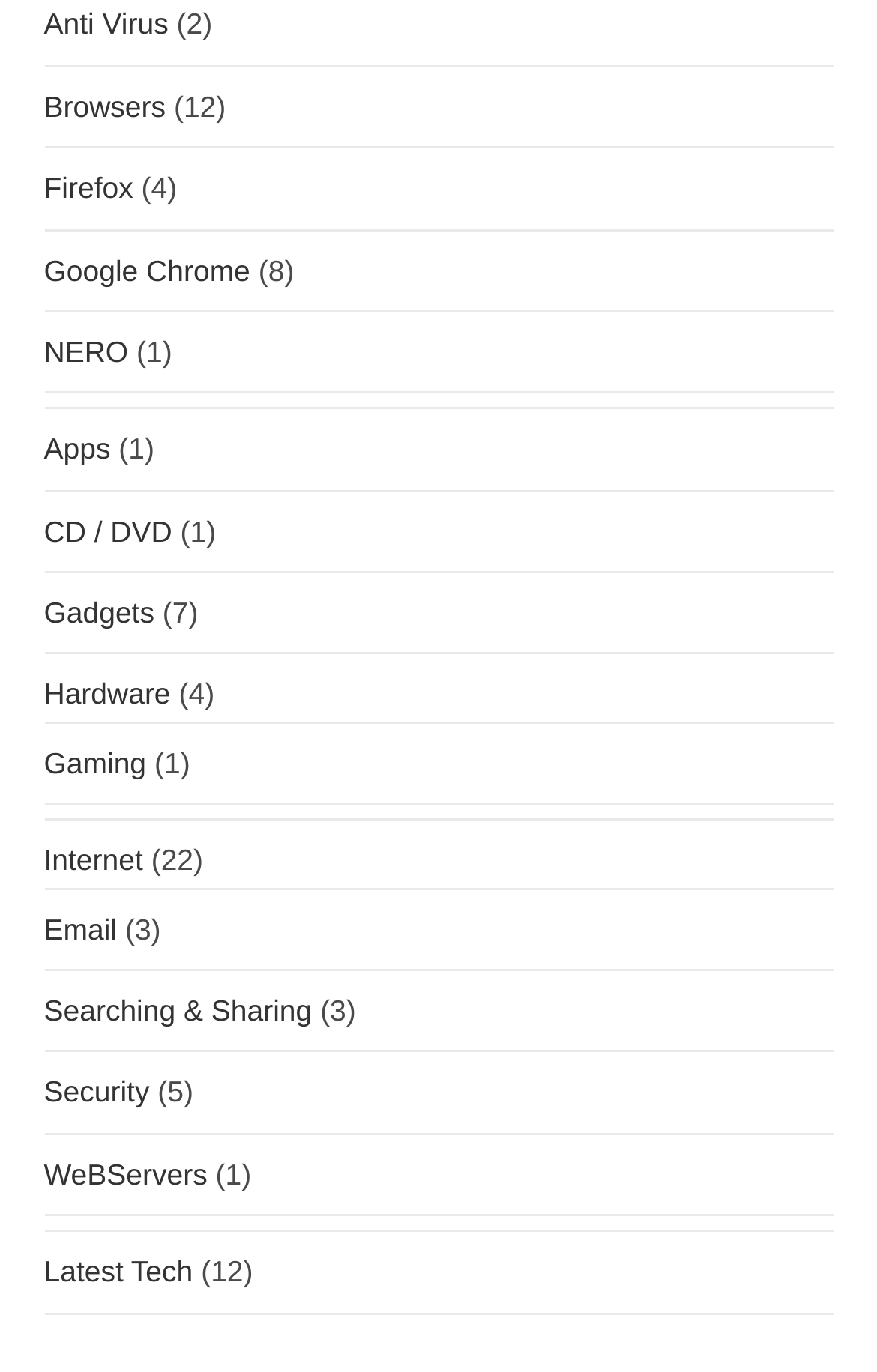Refer to the screenshot and give an in-depth answer to this question: How many categories are available on the webpage?

By counting the number of links on the webpage, I found that there are 14 categories available, including Anti Virus, Browsers, Firefox, Google Chrome, NERO, Apps, CD / DVD, Gadgets, Hardware, Gaming, Internet, Email, Searching & Sharing, Security, and WeBServers.